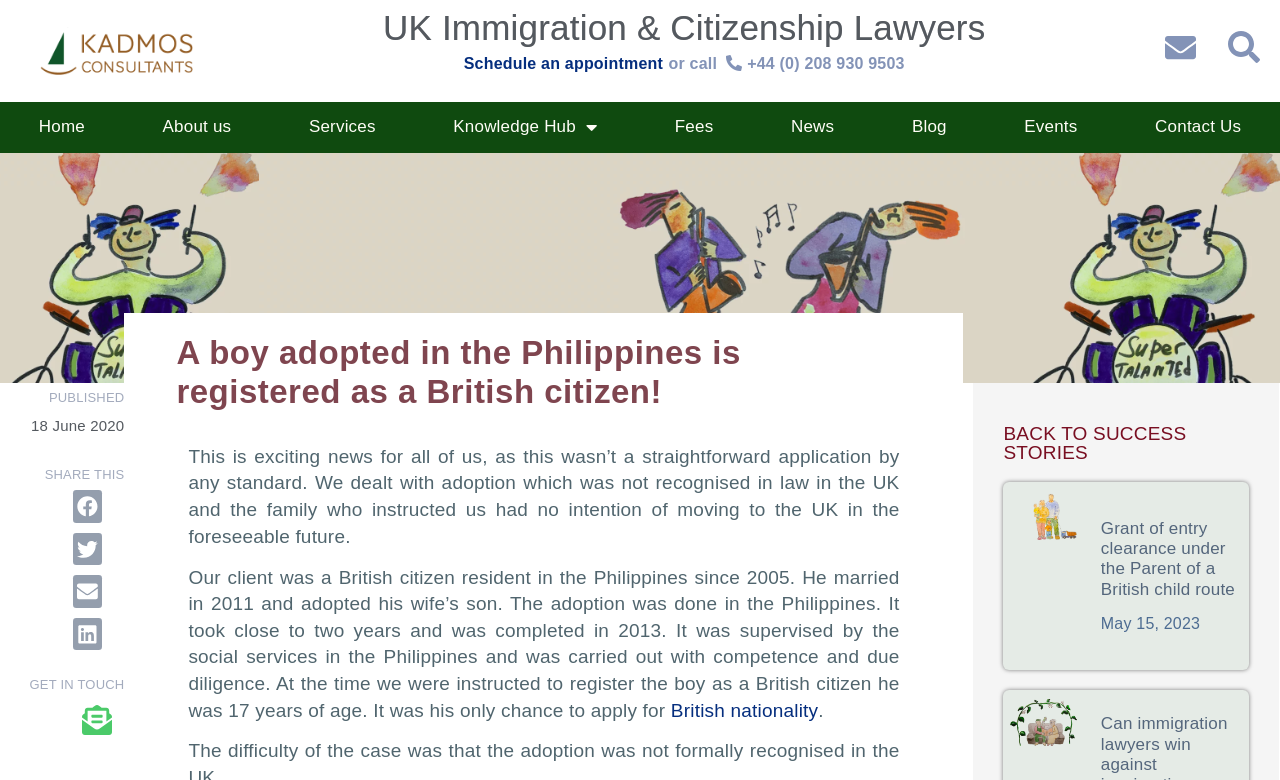Please find the bounding box coordinates of the section that needs to be clicked to achieve this instruction: "Click the 'Grant of entry clearance under the Parent of a British child route' link".

[0.86, 0.665, 0.965, 0.768]